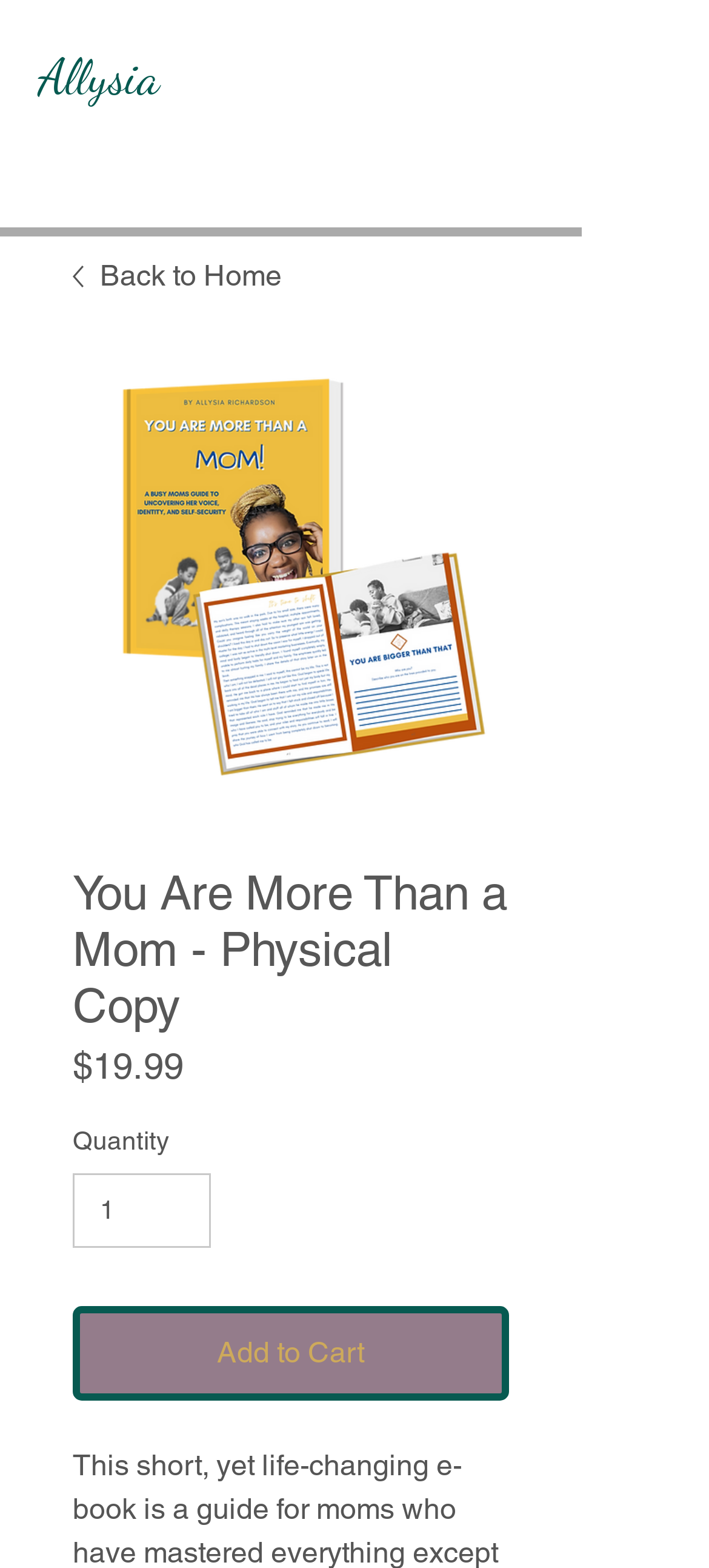What is the title of the book being sold?
Provide a comprehensive and detailed answer to the question.

The title of the book being sold can be found on the webpage, where it is displayed as a heading and also as the alt text of an image.